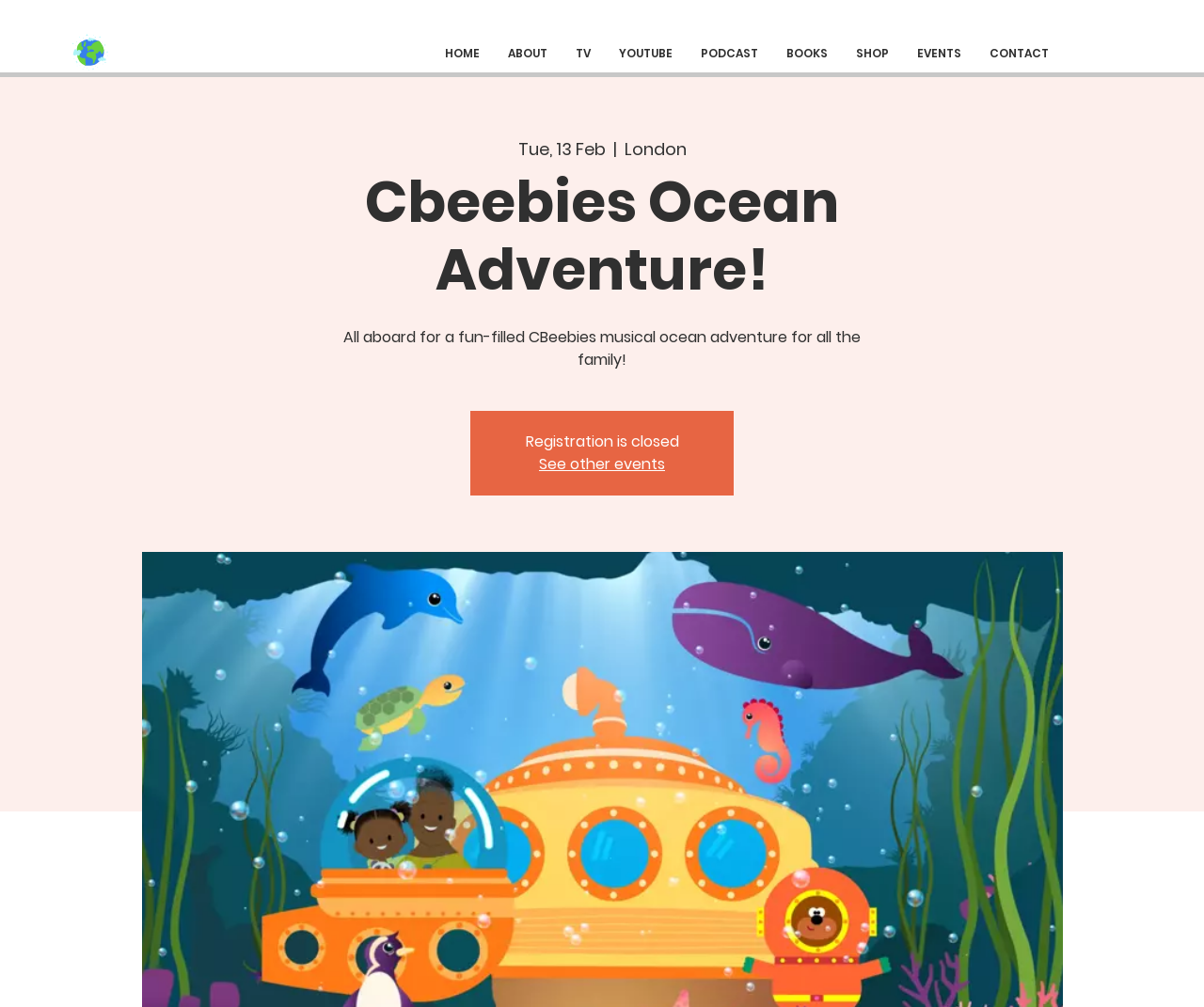Is registration open for the event?
We need a detailed and exhaustive answer to the question. Please elaborate.

I found the answer by looking at the StaticText element on the webpage, which says 'Registration is closed', indicating that registration is not open for the event.